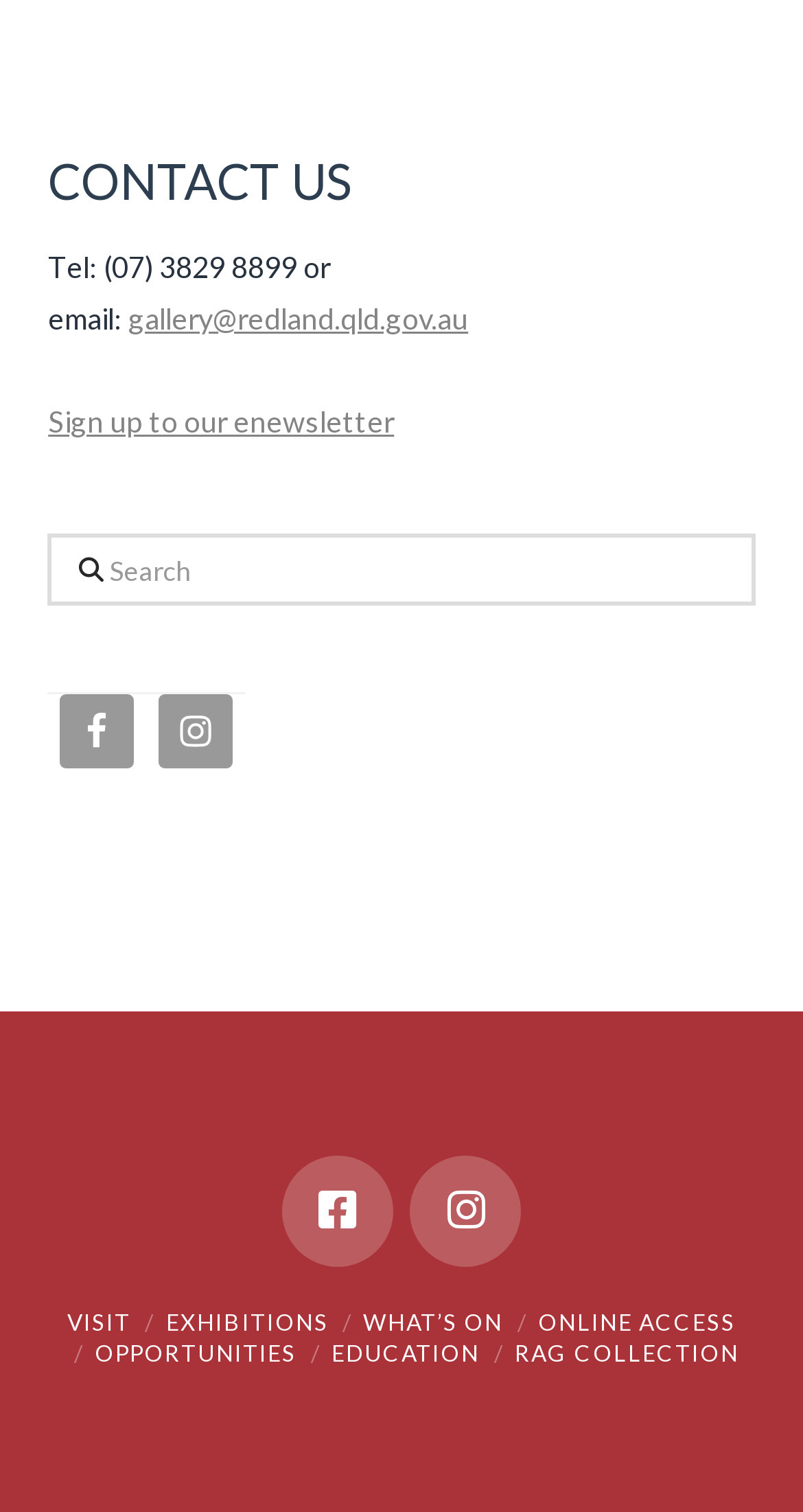Locate the bounding box coordinates of the segment that needs to be clicked to meet this instruction: "sign up to our enewsletter".

[0.06, 0.267, 0.491, 0.29]